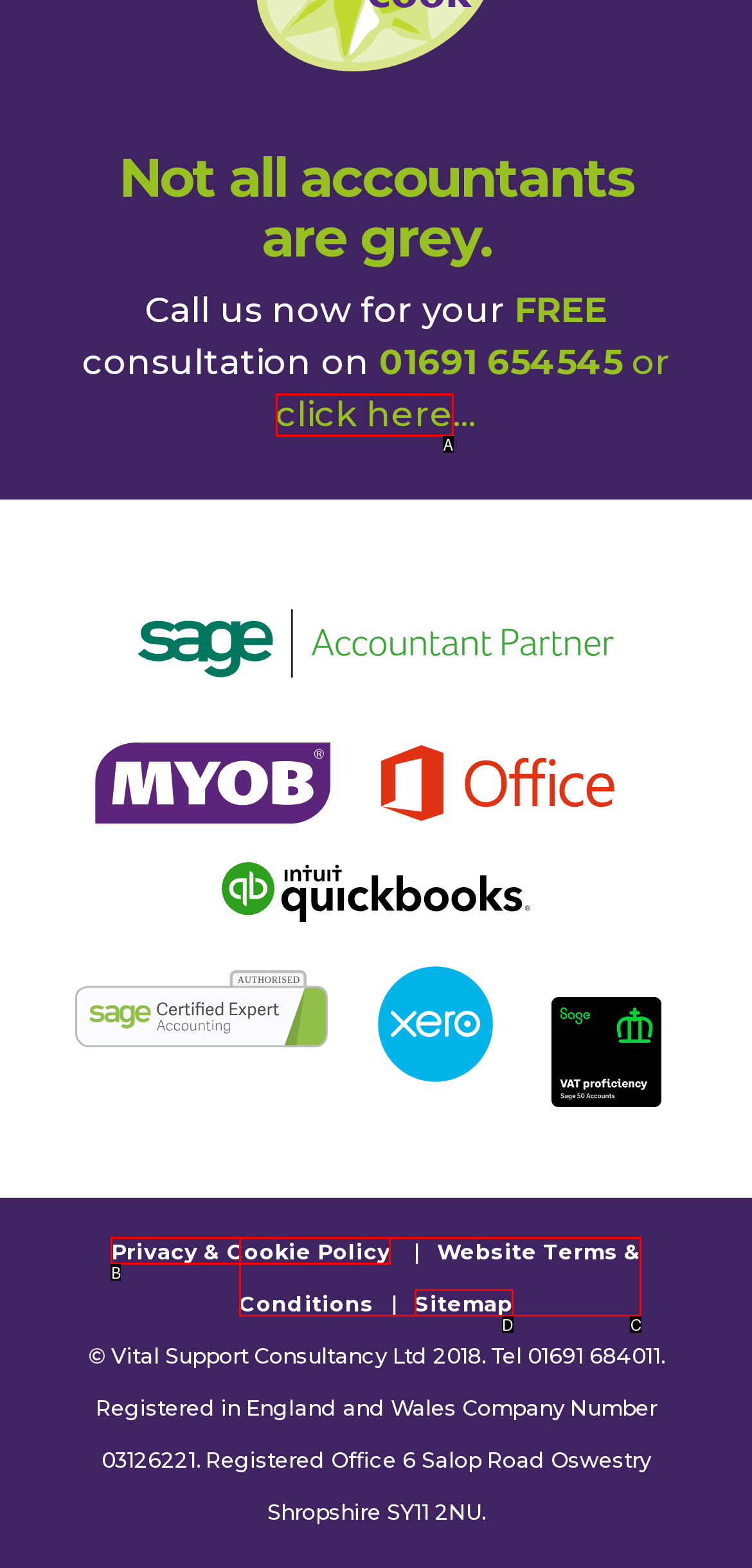Choose the HTML element that best fits the description: click here. Answer with the option's letter directly.

A